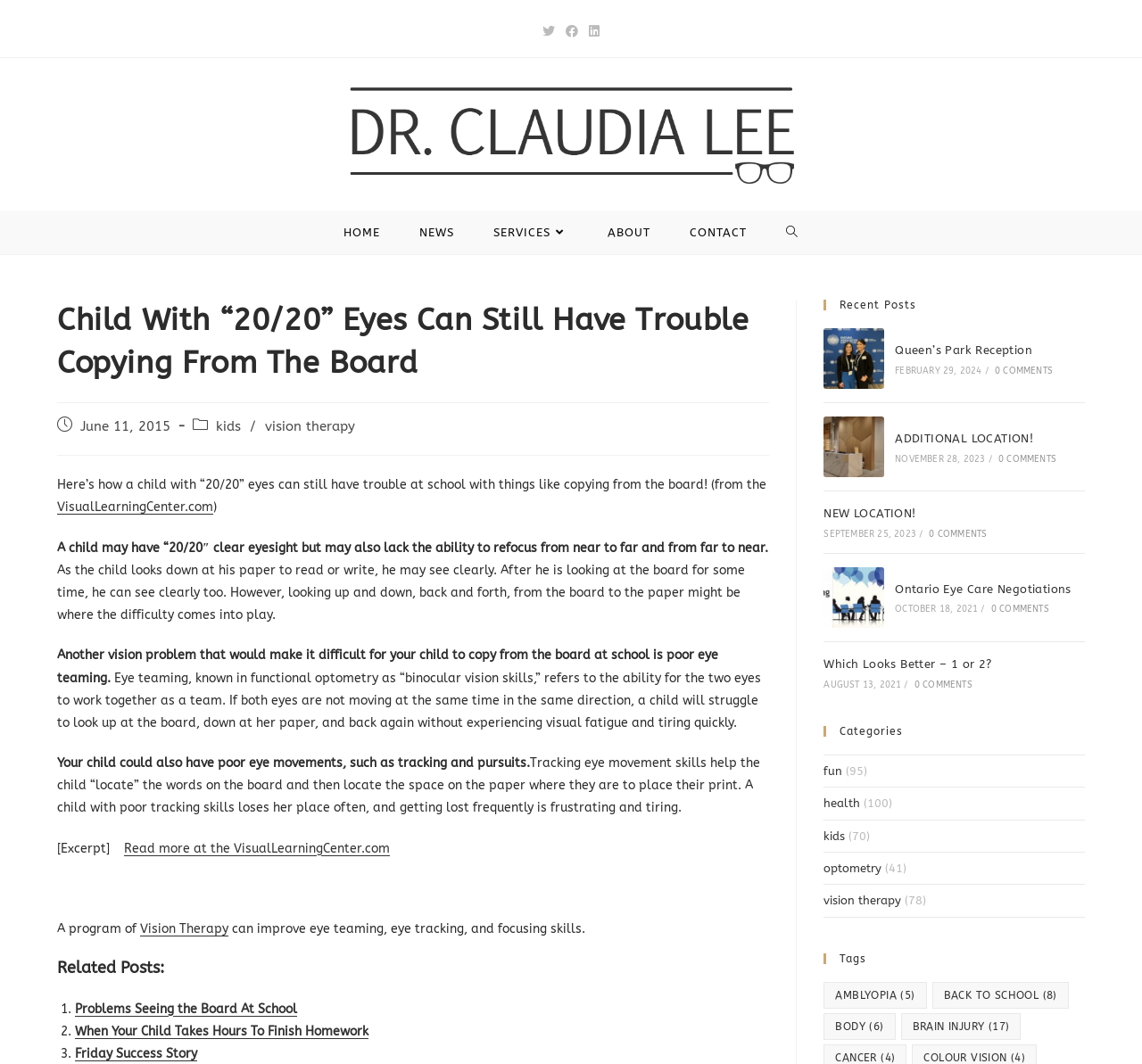Select the bounding box coordinates of the element I need to click to carry out the following instruction: "Search the website".

[0.671, 0.198, 0.716, 0.239]